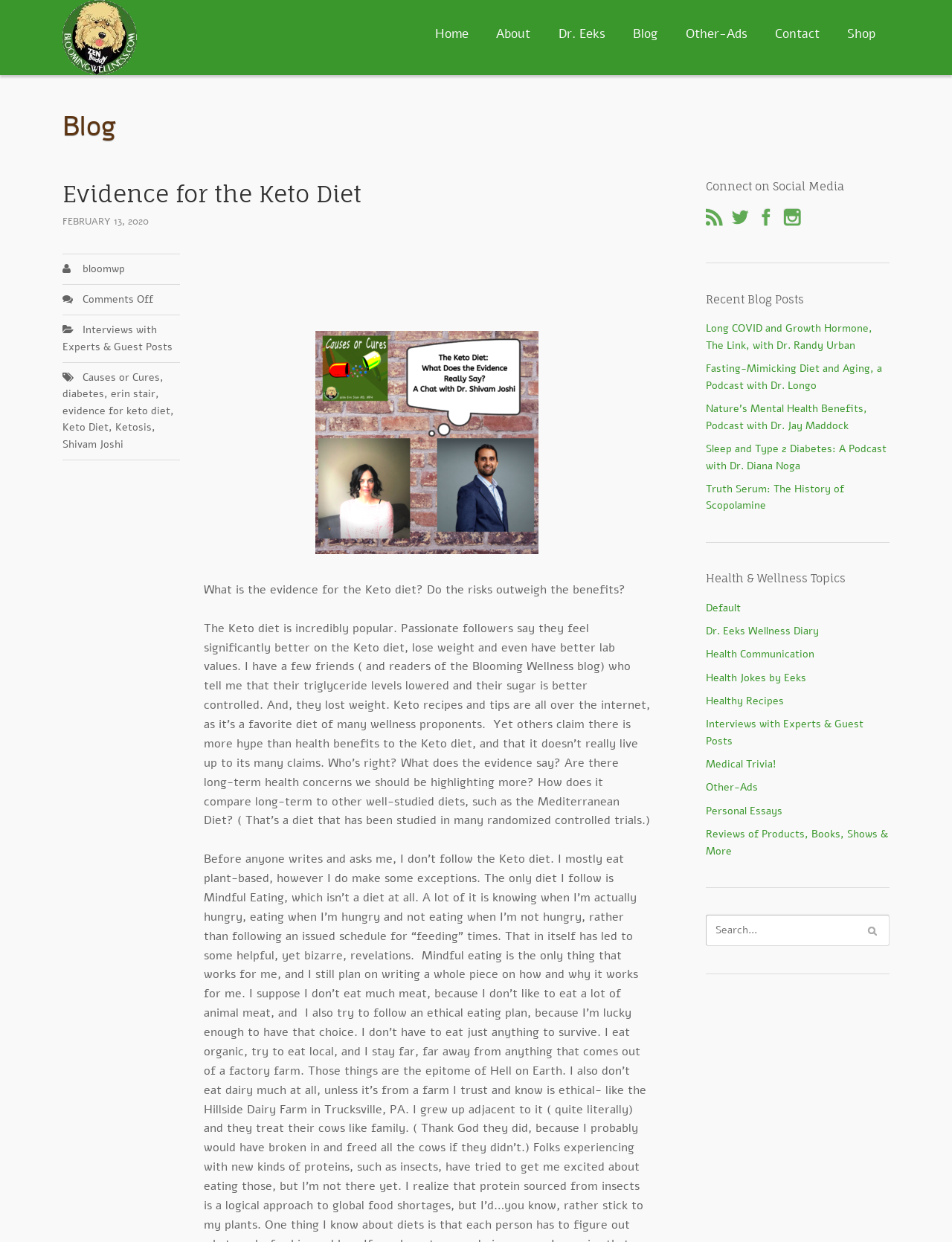Offer an extensive depiction of the webpage and its key elements.

The webpage is about Blooming Wellness, a health and wellness blog. At the top, there is a header section with a logo and a navigation menu with links to "Home", "About", "Dr. Eeks", "Blog", "Other-Ads", "Contact", and "Shop". Below the header, there is a section with a heading "Evidence for the Keto Diet" and a subheading "FEBRUARY 13, 2020". 

To the right of the heading, there is a link to "bloomwp" and a text "Comments Off". Below the heading, there are links to categories such as "Interviews with Experts & Guest Posts", "Causes or Cures", "diabetes", "erin stair", "evidence for keto diet", "Keto Diet", "Ketosis", and "Shivam Joshi". 

Further down, there is an image related to the Keto diet, and a text describing the controversy surrounding the diet, its benefits, and potential health concerns. The text also mentions the Mediterranean Diet as a comparison.

On the right side of the page, there is a section with a heading "Connect on Social Media" and links to social media platforms. Below that, there is a section with a heading "Recent Blog Posts" and links to several blog posts, including "Long COVID and Growth Hormone, The Link, with Dr. Randy Urban", "Fasting-Mimicking Diet and Aging, a Podcast with Dr. Longo", and others.

Further down, there is a section with a heading "Health & Wellness Topics" and links to various topics such as "Default", "Dr. Eeks Wellness Diary", "Health Communication", and others. At the bottom of the page, there is a search bar with a button to search the blog.